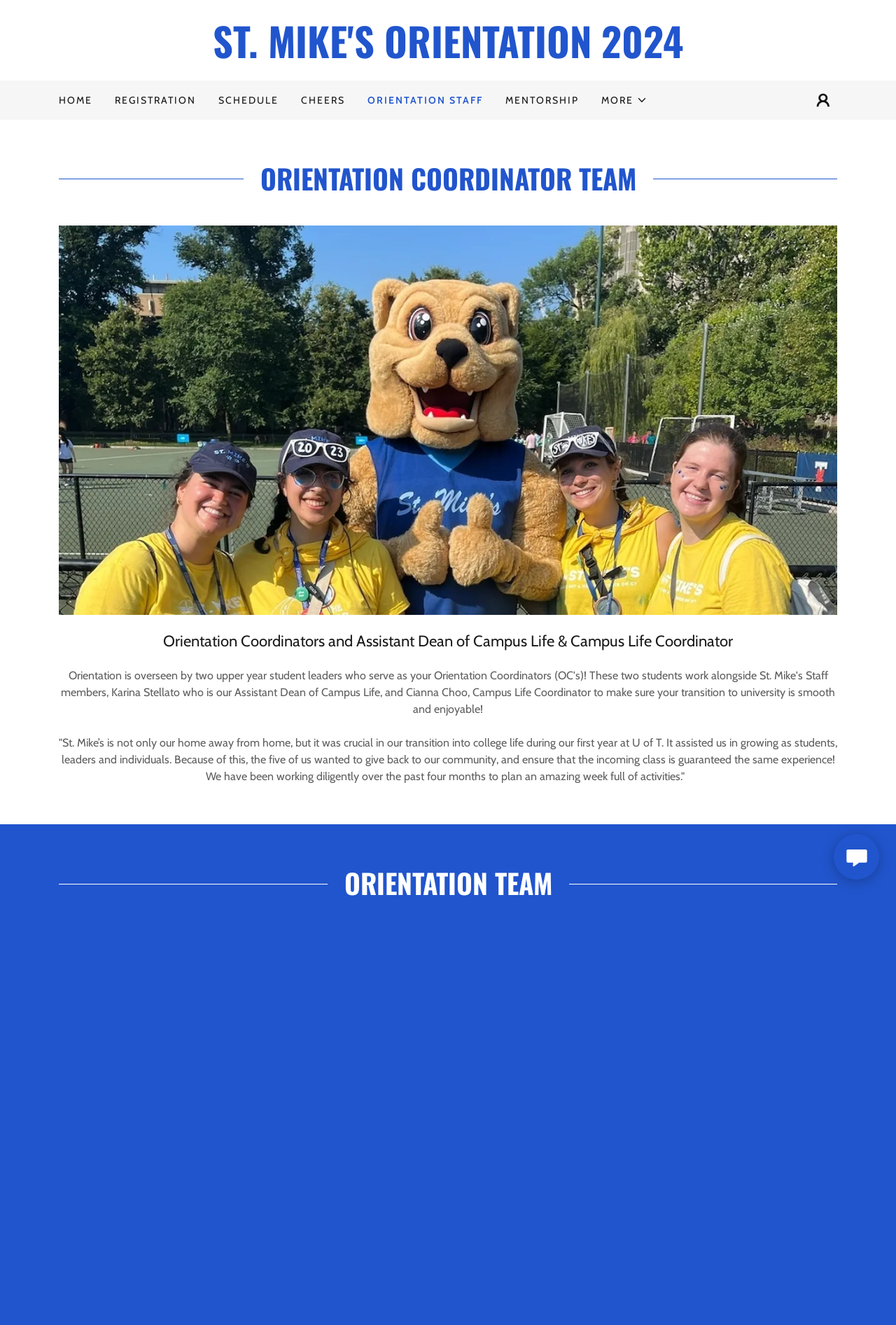Bounding box coordinates are specified in the format (top-left x, top-left y, bottom-right x, bottom-right y). All values are floating point numbers bounded between 0 and 1. Please provide the bounding box coordinate of the region this sentence describes: Home

[0.061, 0.066, 0.108, 0.085]